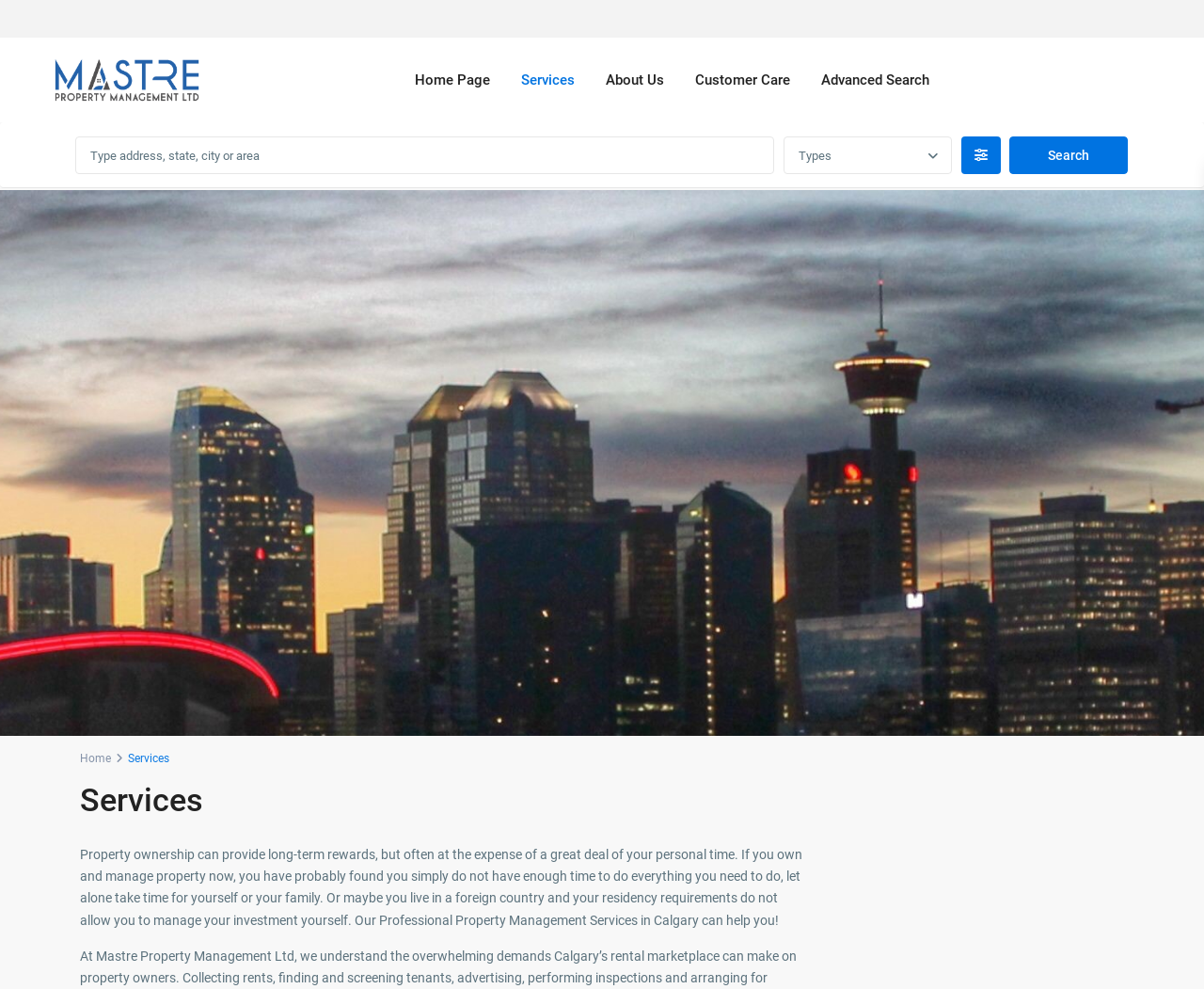Elaborate on the webpage's design and content in a detailed caption.

The webpage is about the services offered by Mastre Property Management Ltd. At the top left corner, there is a company logo, which is an image linked to the company's homepage. Next to the logo, there is a navigation menu with links to the Home Page, Services, About Us, Customer Care, and Advanced Search. The Advanced Search feature includes a textbox to input address, state, city, or area, a dropdown menu labeled "Types", and a Search button.

Below the navigation menu, there is a secondary navigation section with links to Home and a heading that reads "Services". The main content of the page is a paragraph that describes the benefits of using professional property management services, particularly for property owners who lack the time to manage their properties themselves or are living abroad. This paragraph is located below the secondary navigation section and takes up most of the page's content area.